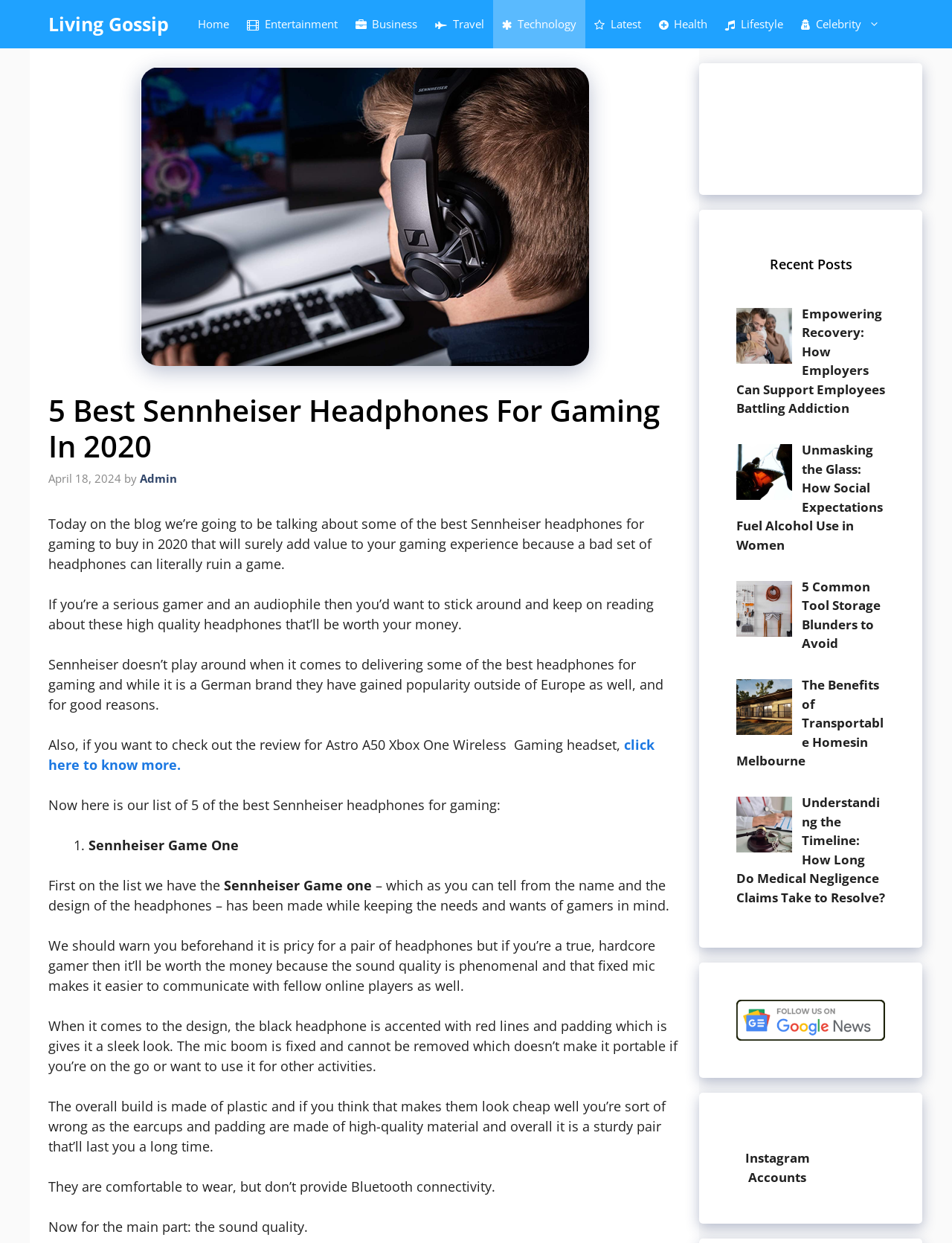What is the category of the blog post?
Kindly answer the question with as much detail as you can.

Based on the content of the blog post, it is clear that the category of the blog post is gaming, as it discusses the best Sennheiser headphones for gaming.